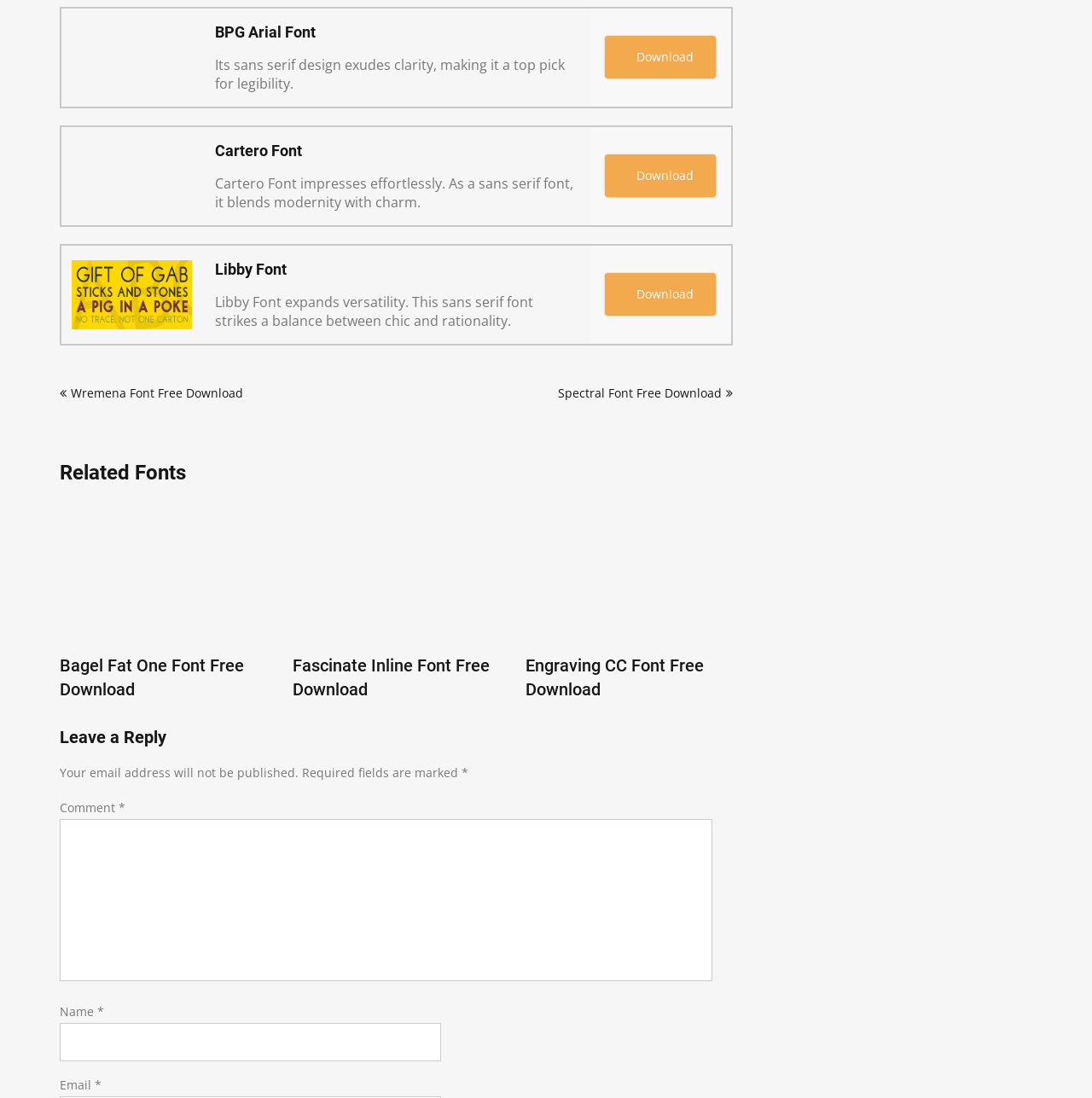How many font options are listed on this webpage?
Based on the image, please offer an in-depth response to the question.

By examining the webpage content, I can see that there are three font options listed: BPG Arial Font, Cartero Font, and Libby Font. Each font option has a description and a download button.